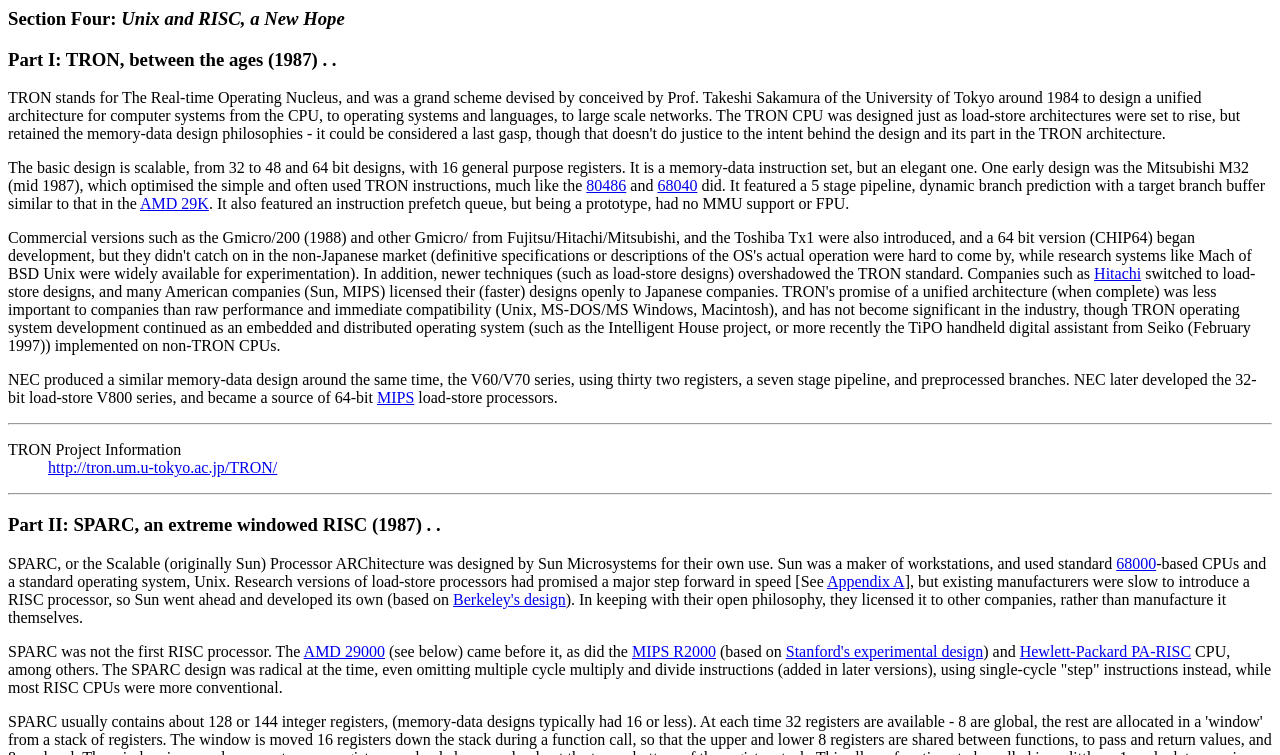Show me the bounding box coordinates of the clickable region to achieve the task as per the instruction: "Click the link to learn more about the 80486 processor".

[0.458, 0.235, 0.489, 0.258]